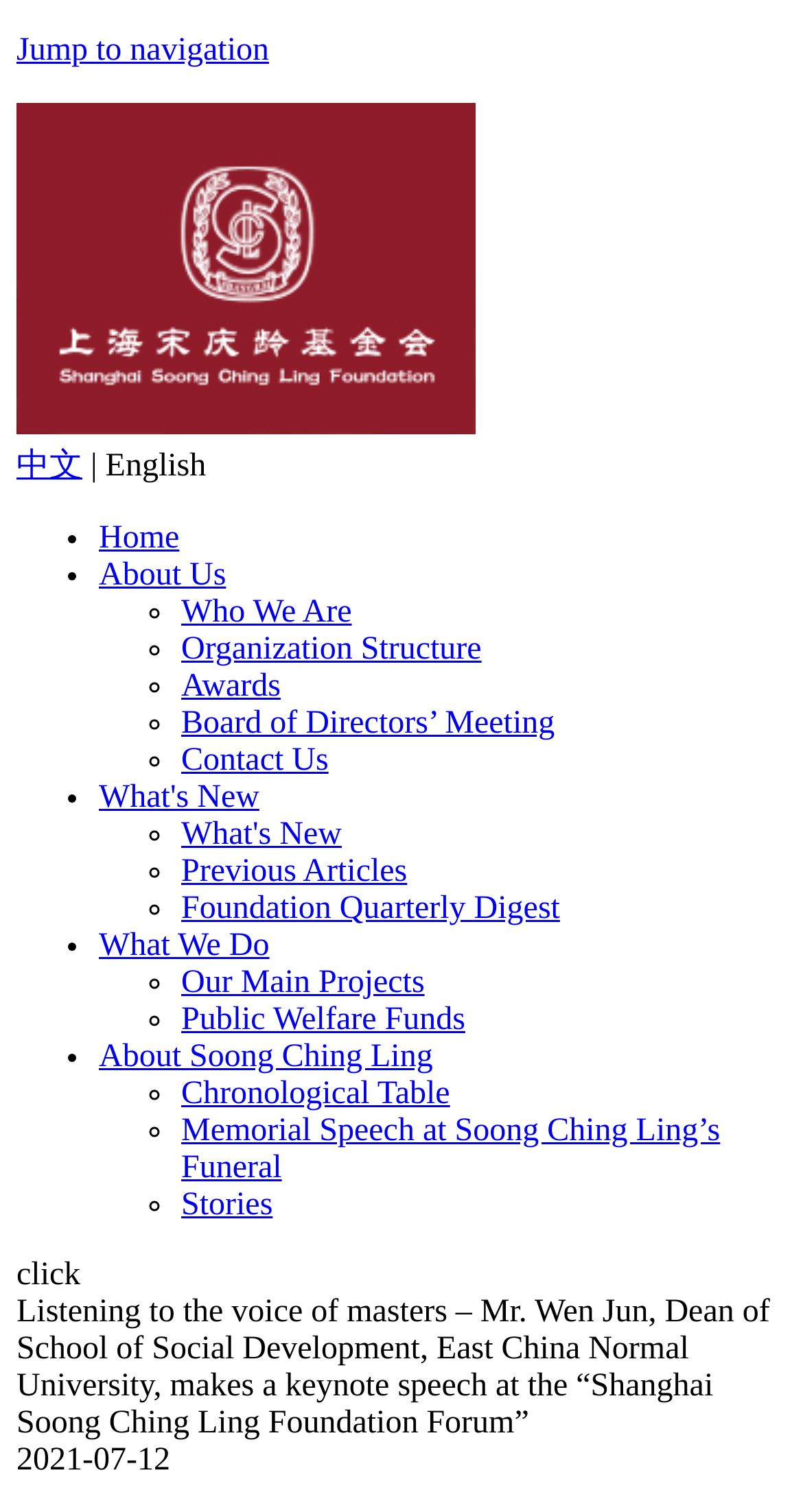Determine the bounding box coordinates of the clickable region to carry out the instruction: "Check What's New".

[0.123, 0.516, 0.323, 0.539]